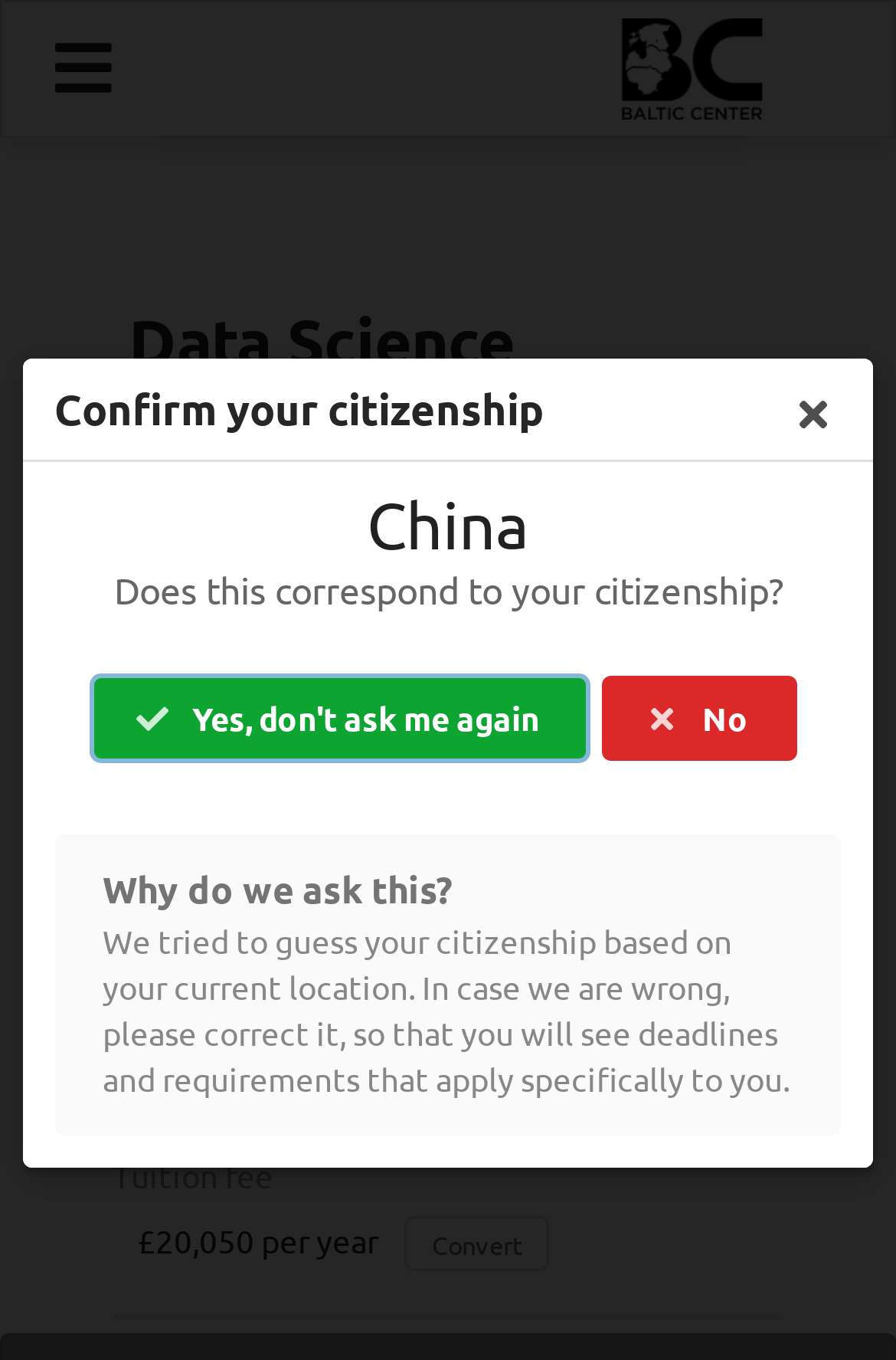What is the tuition fee?
Refer to the screenshot and answer in one word or phrase.

£20,050 per year